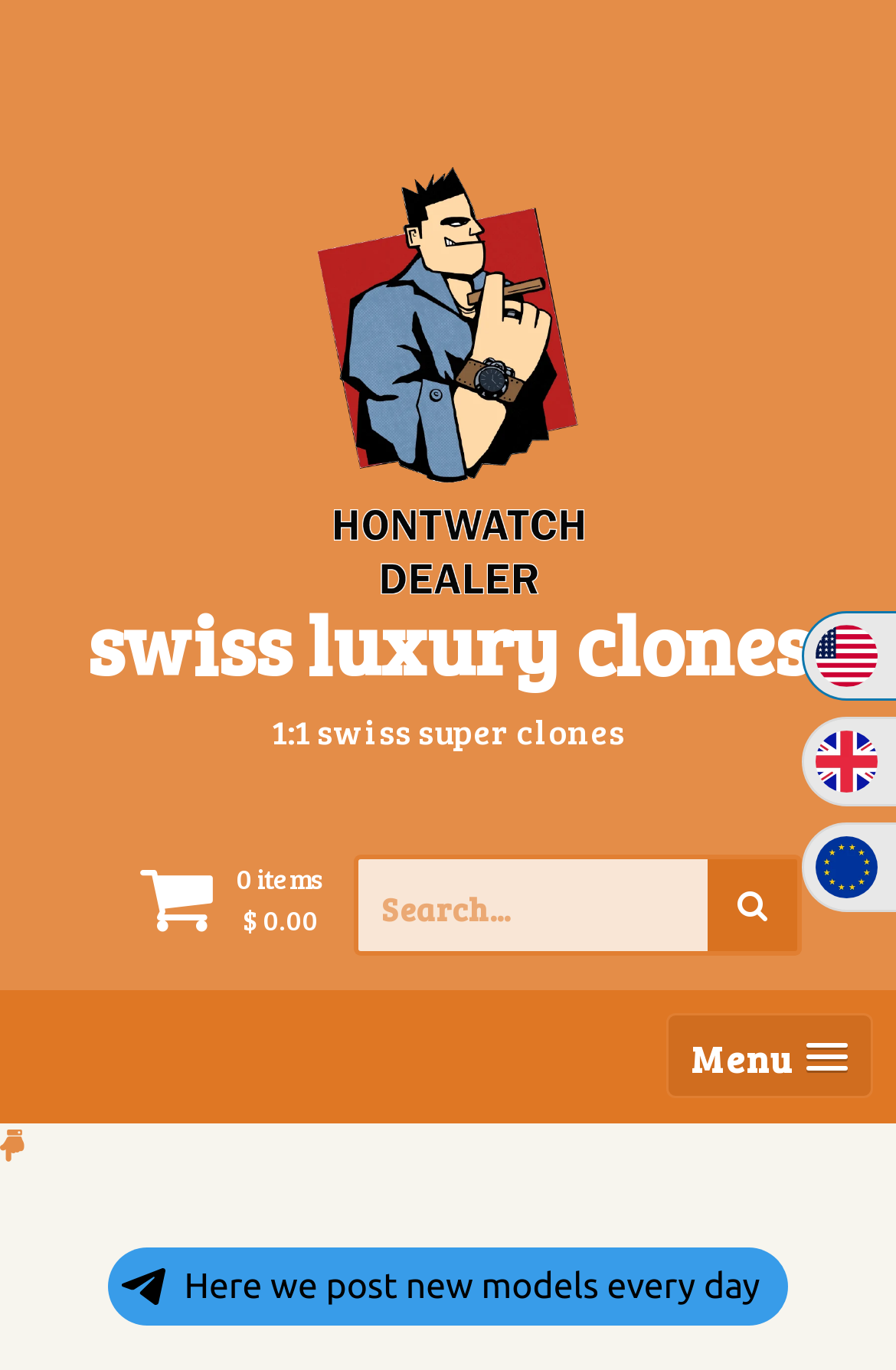What is the logo of this website?
Provide a detailed answer to the question using information from the image.

The logo is an image located at the top left corner of the webpage, and it is a link. The OCR text of the image is 'logo', which suggests that it is the logo of the website, and it is likely to be the logo of IWC, a luxury watch brand, based on the context of the webpage.